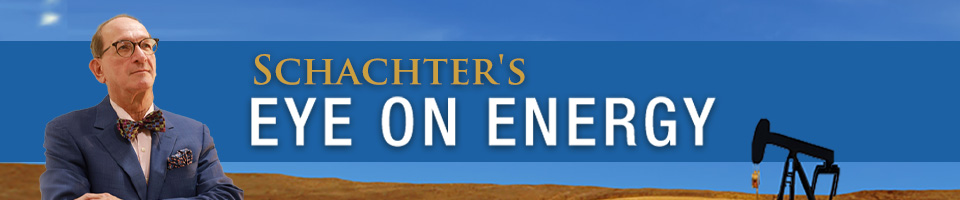Describe every aspect of the image in detail.

The image features the header for "Schachter's Eye on Energy," a report dated October 18, 2023. The visually engaging design prominently displays the title against a backdrop that combines a clear blue sky with a rugged landscape, symbolizing the energy sector's vastness. To the left, a distinguished figure, likely associated with the report, is shown wearing a stylish bow tie and glasses, evoking a sense of professionalism and expertise. The design creatively merges the themes of energy and economic insight, with an oil rig silhouette on the right side, reinforcing the focus on energy markets and trends. This image serves as a visual introduction to the report's content, emphasizing its relevance in today's energy discourse.